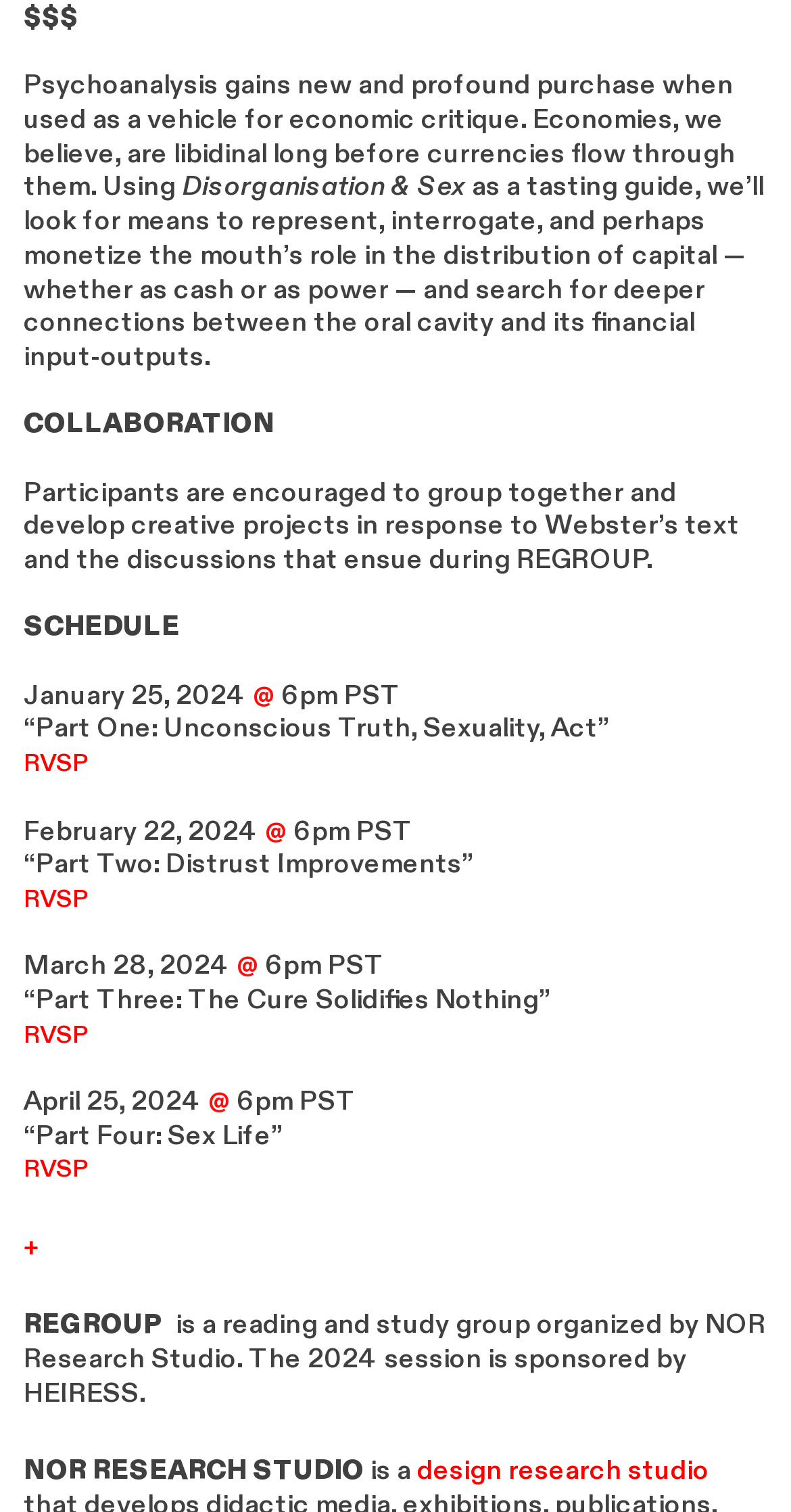What is NOR Research Studio?
Using the image as a reference, deliver a detailed and thorough answer to the question.

Based on the link 'design research studio' and the text 'NOR RESEARCH STUDIO', it can be inferred that NOR Research Studio is a design research studio.